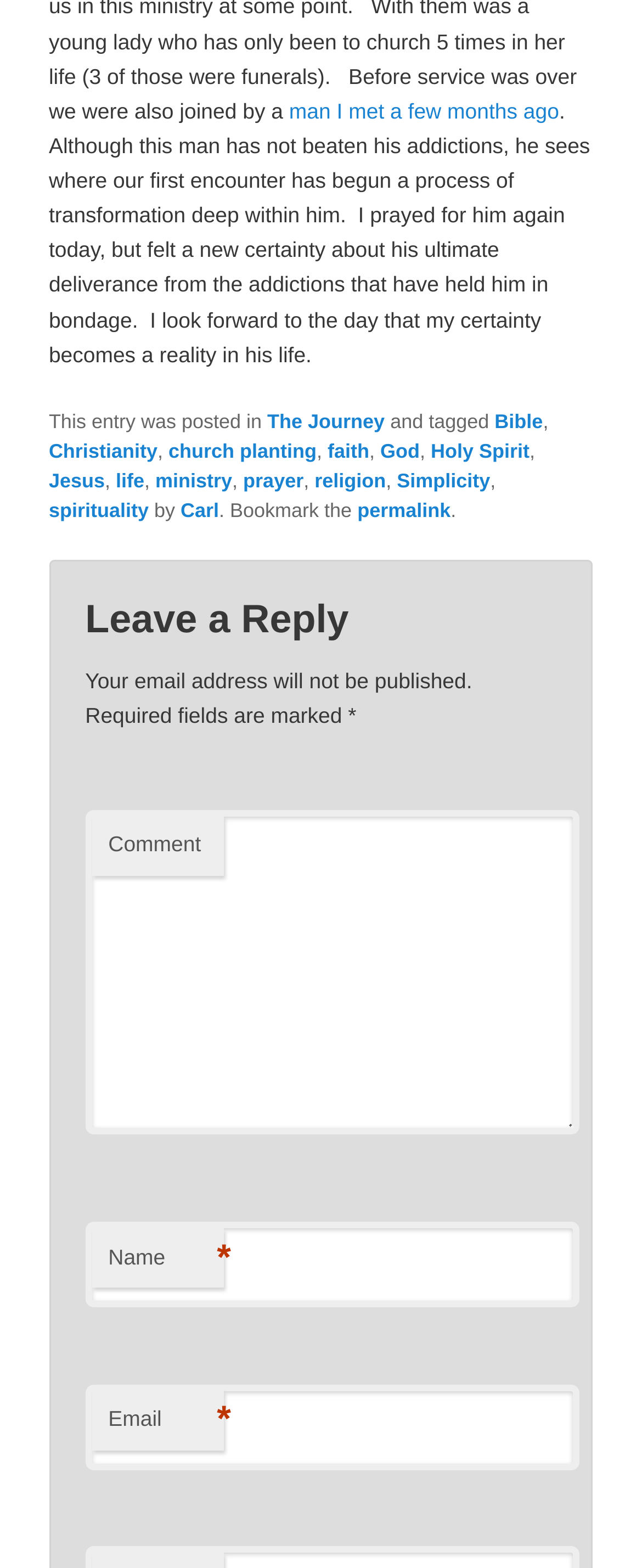What is the purpose of the textbox at the bottom?
Based on the image, give a concise answer in the form of a single word or short phrase.

Leave a comment